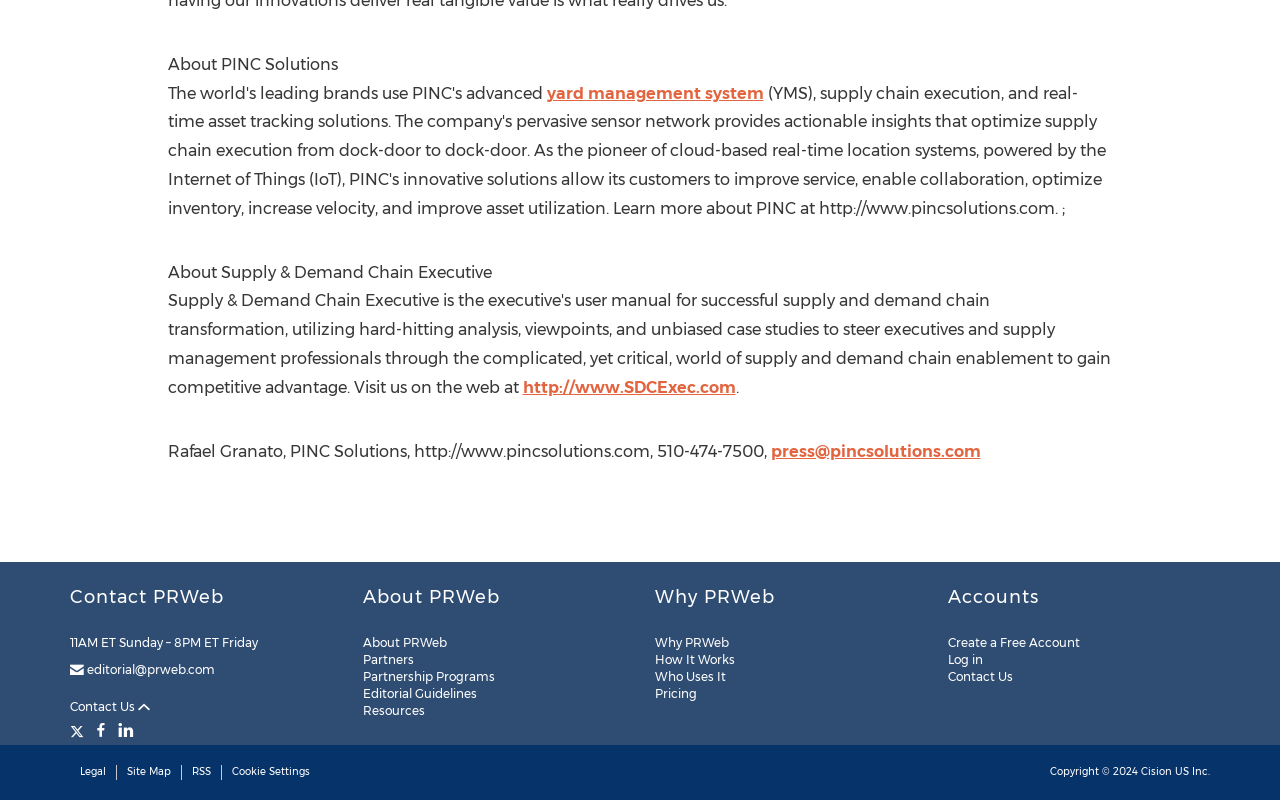Give the bounding box coordinates for this UI element: "Partners". The coordinates should be four float numbers between 0 and 1, arranged as [left, top, right, bottom].

[0.283, 0.815, 0.323, 0.834]